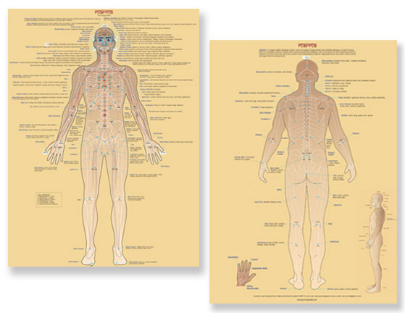With reference to the screenshot, provide a detailed response to the question below:
What is the significance of Marma points in Ayurveda and Siddha medicine?

According to the caption, the Marma points are crucial energy points linked to different organs and body systems in Ayurveda and Siddha medicine, highlighting their importance in these traditional medical practices.